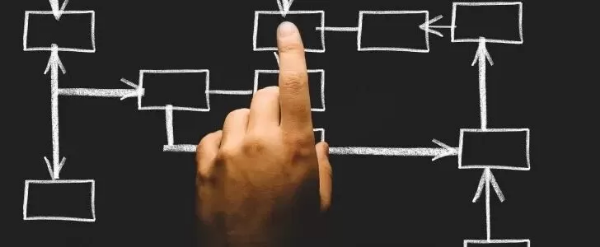Please answer the following question using a single word or phrase: 
What is the hand in the image doing?

pointing